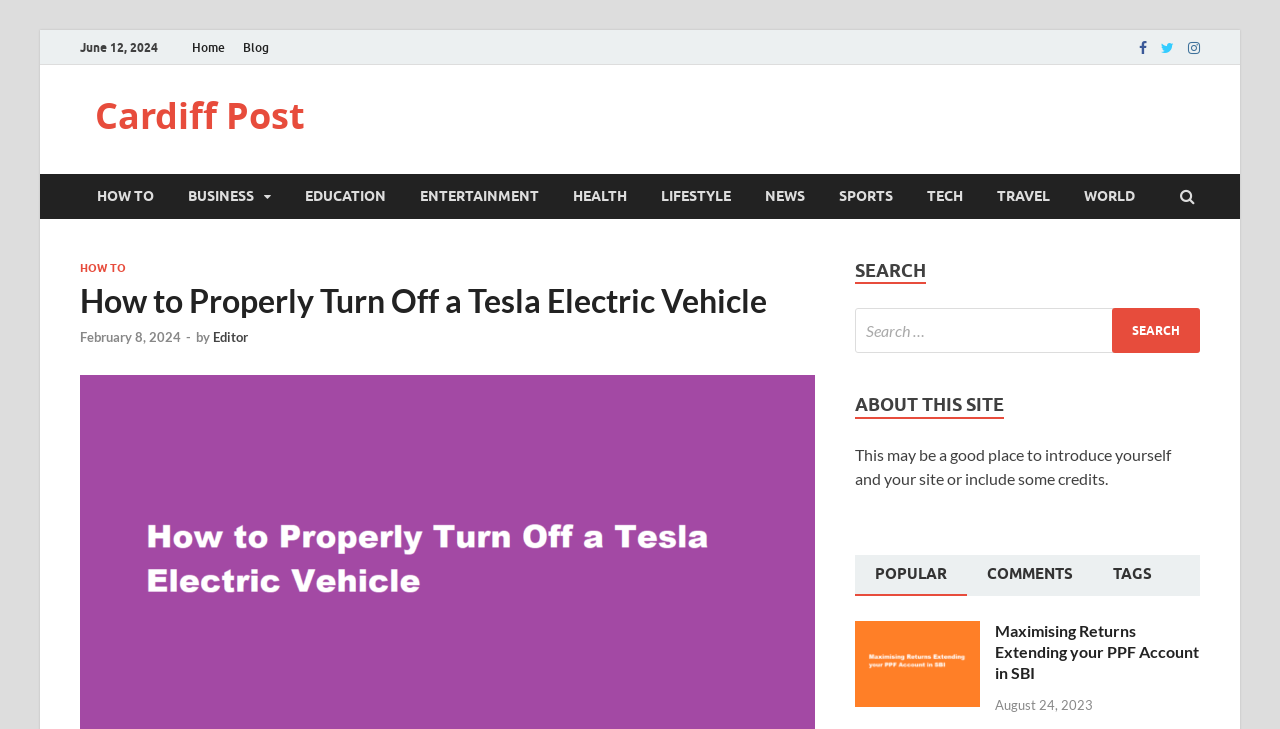Using the webpage screenshot and the element description February 8, 2024February 8, 2024, determine the bounding box coordinates. Specify the coordinates in the format (top-left x, top-left y, bottom-right x, bottom-right y) with values ranging from 0 to 1.

[0.062, 0.452, 0.141, 0.473]